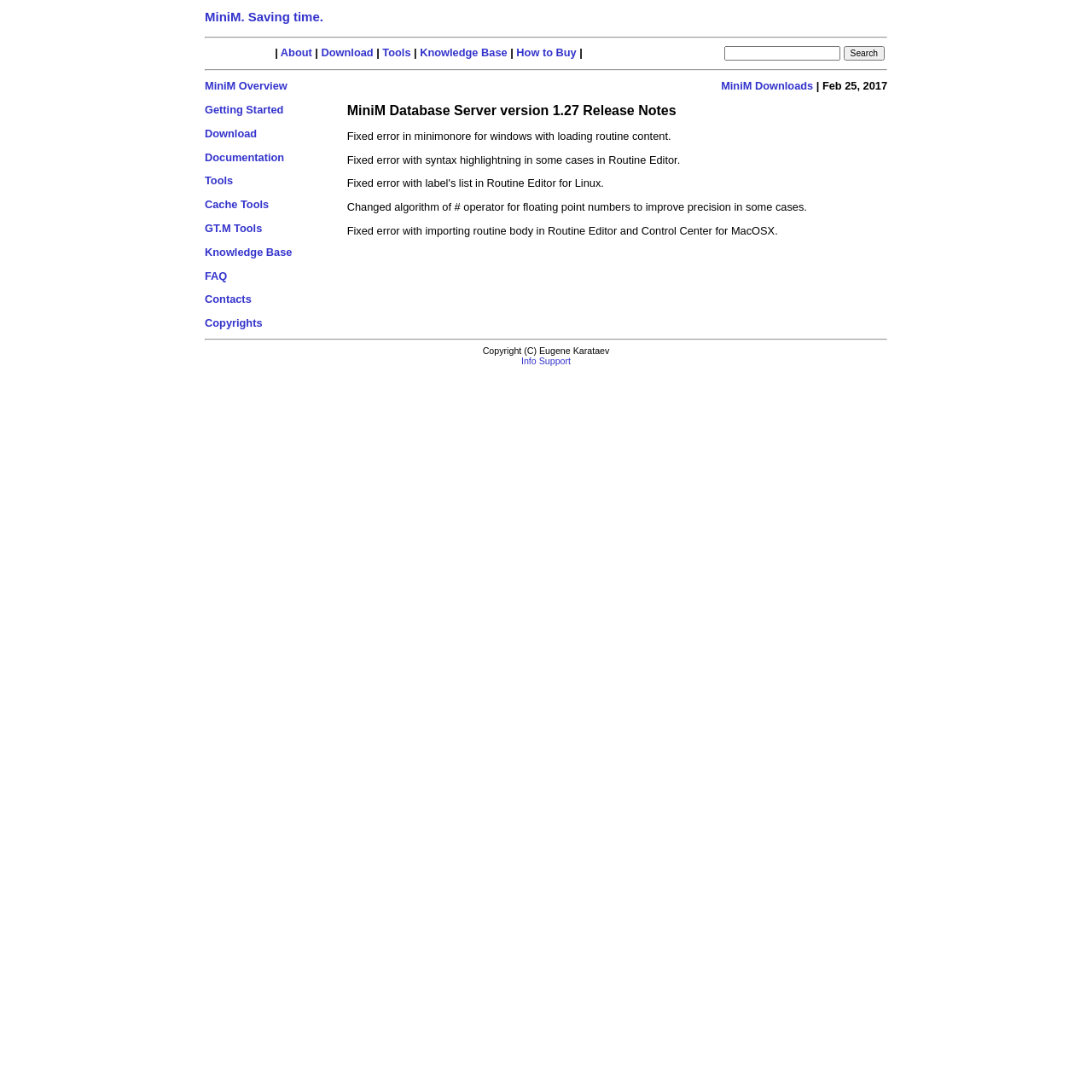Locate the bounding box coordinates of the element I should click to achieve the following instruction: "Click on the About link".

[0.257, 0.042, 0.286, 0.054]